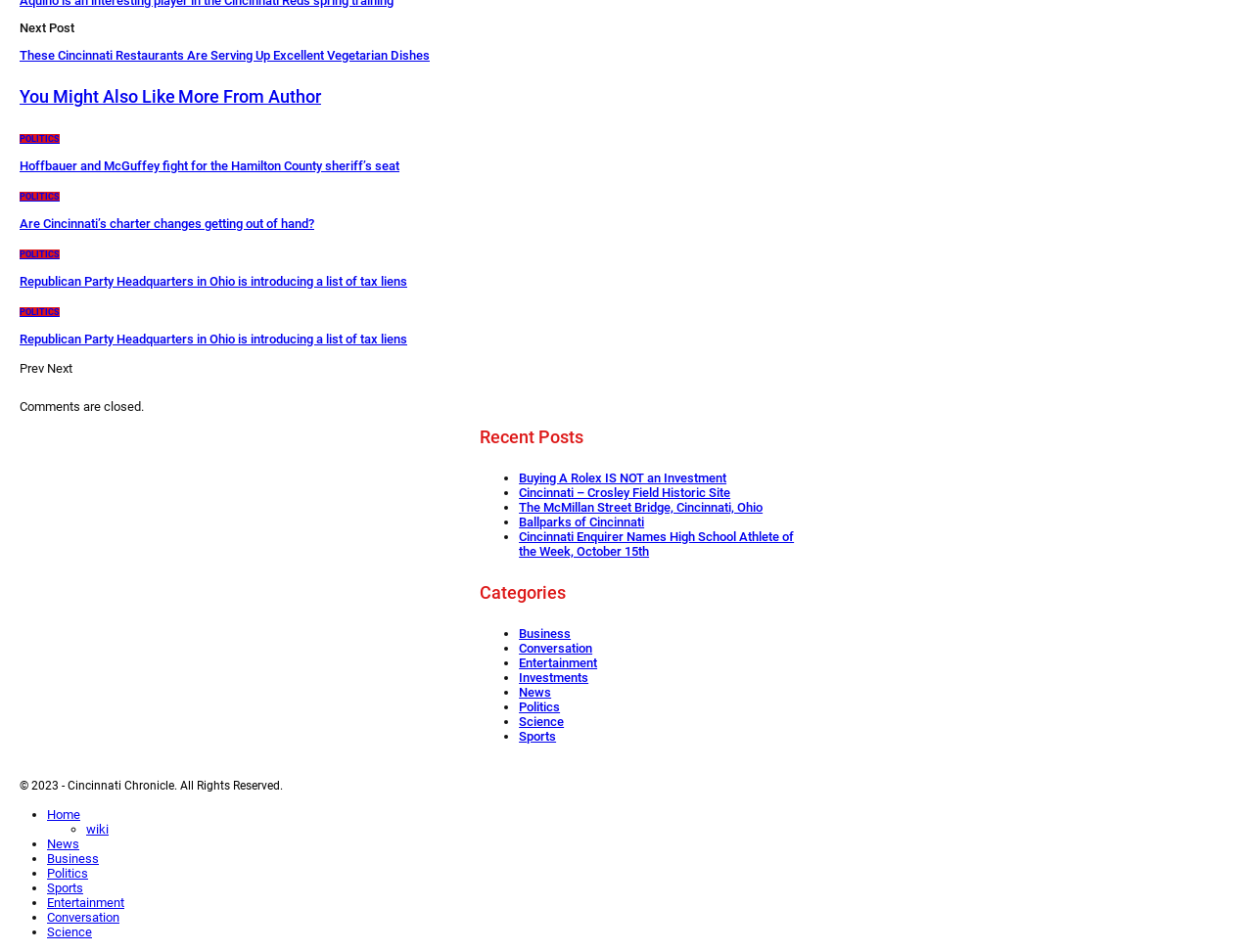Determine the bounding box coordinates of the section to be clicked to follow the instruction: "View more posts from the author". The coordinates should be given as four float numbers between 0 and 1, formatted as [left, top, right, bottom].

[0.142, 0.095, 0.256, 0.111]